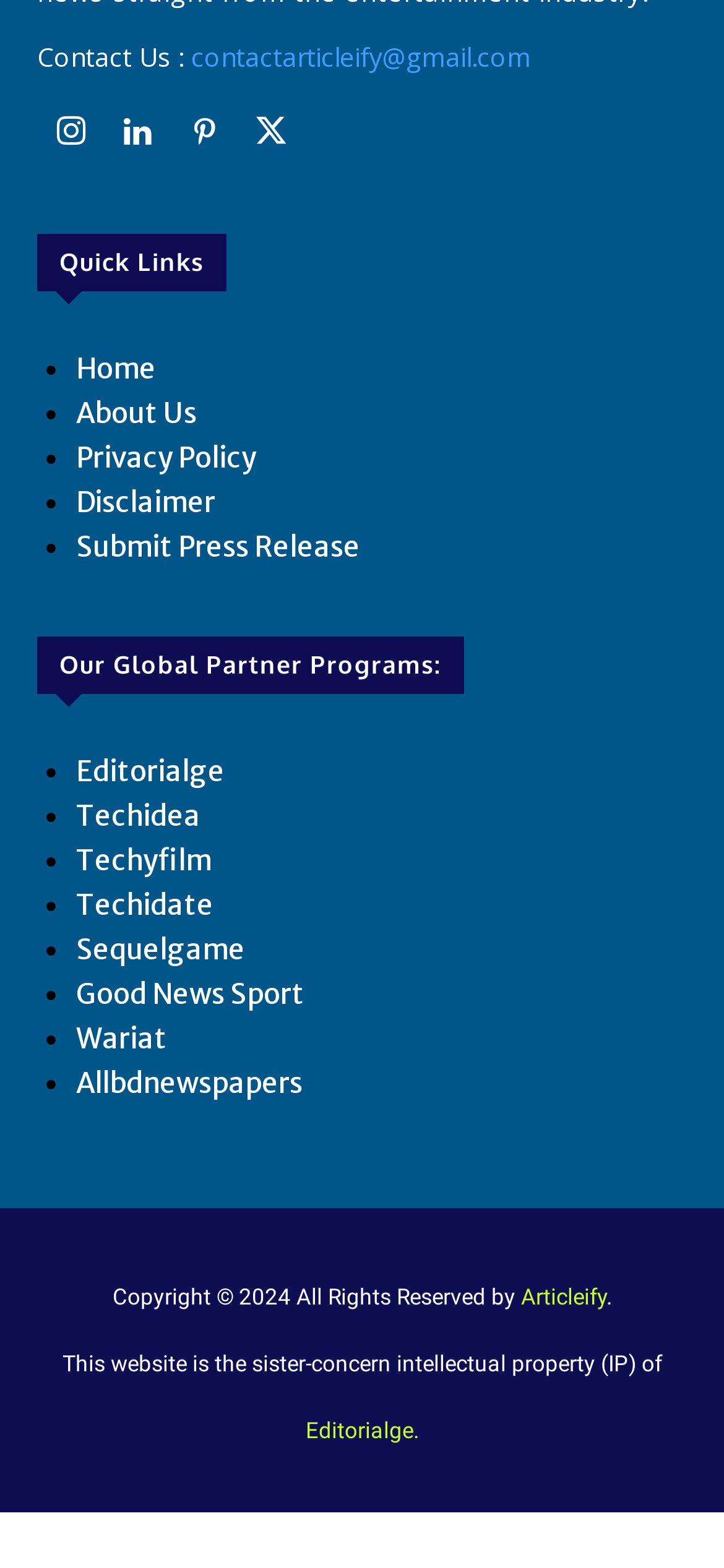Locate the bounding box coordinates of the clickable region necessary to complete the following instruction: "Contact us via email". Provide the coordinates in the format of four float numbers between 0 and 1, i.e., [left, top, right, bottom].

[0.264, 0.025, 0.733, 0.047]